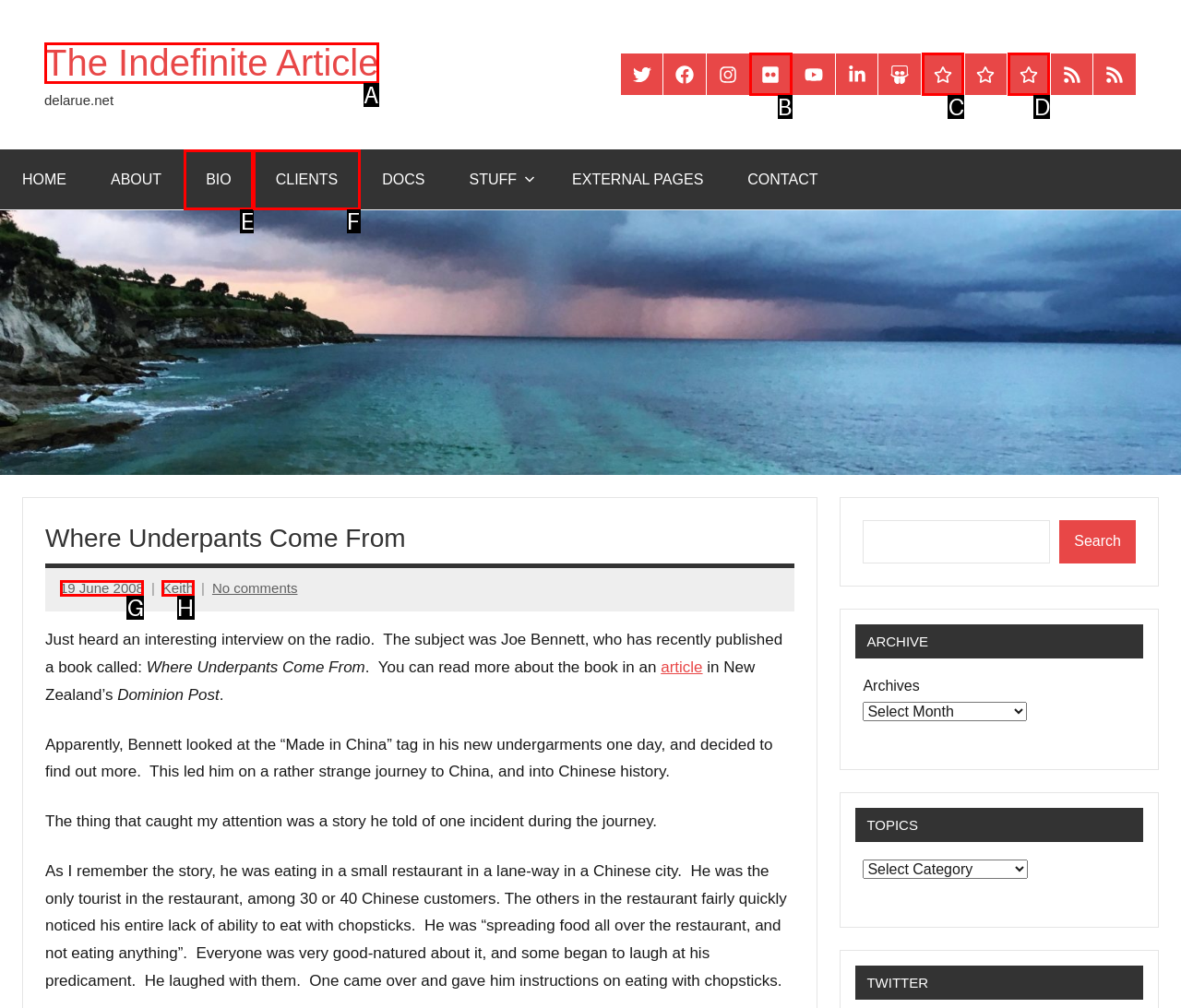Based on the description: 19 June 200818 April 2019, find the HTML element that matches it. Provide your answer as the letter of the chosen option.

G